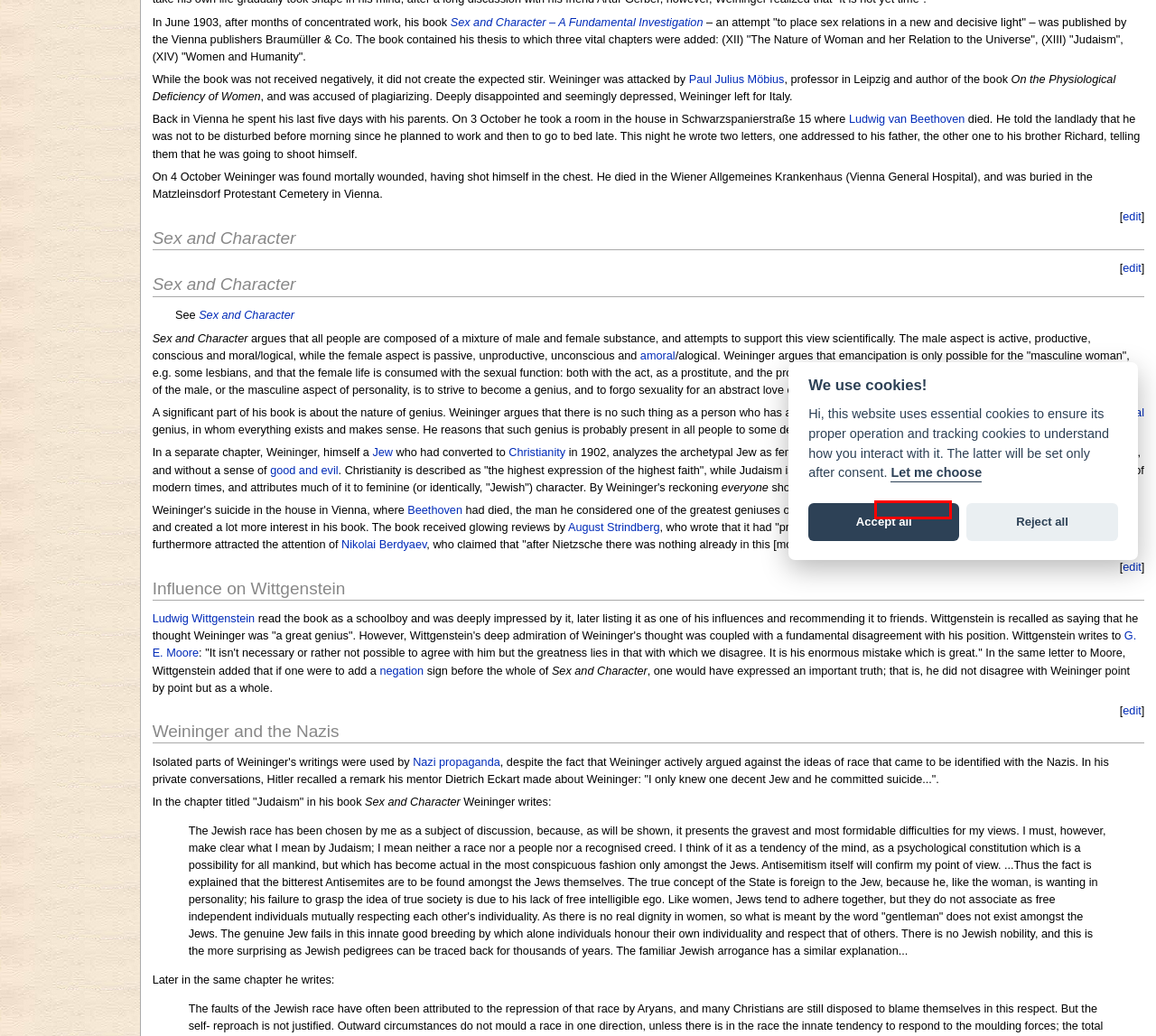Examine the screenshot of a webpage with a red bounding box around an element. Then, select the webpage description that best represents the new page after clicking the highlighted element. Here are the descriptions:
A. Otto Weininger/Christianity - The Art and Popular Culture Encyclopedia
B. Otto Weininger/Absolute (philosophy) - The Art and Popular Culture Encyclopedia
C. Otto Weininger/Matchmaking - The Art and Popular Culture Encyclopedia
D. Otto Weininger/Good and evil - The Art and Popular Culture Encyclopedia
E. Otto Weininger/Nikolai Berdyaev - The Art and Popular Culture Encyclopedia
F. Otto Weininger/Negation - The Art and Popular Culture Encyclopedia
G. Otto Weininger/Propaganda - The Art and Popular Culture Encyclopedia
H. Otto Weininger/Cause célèbre - The Art and Popular Culture Encyclopedia

H